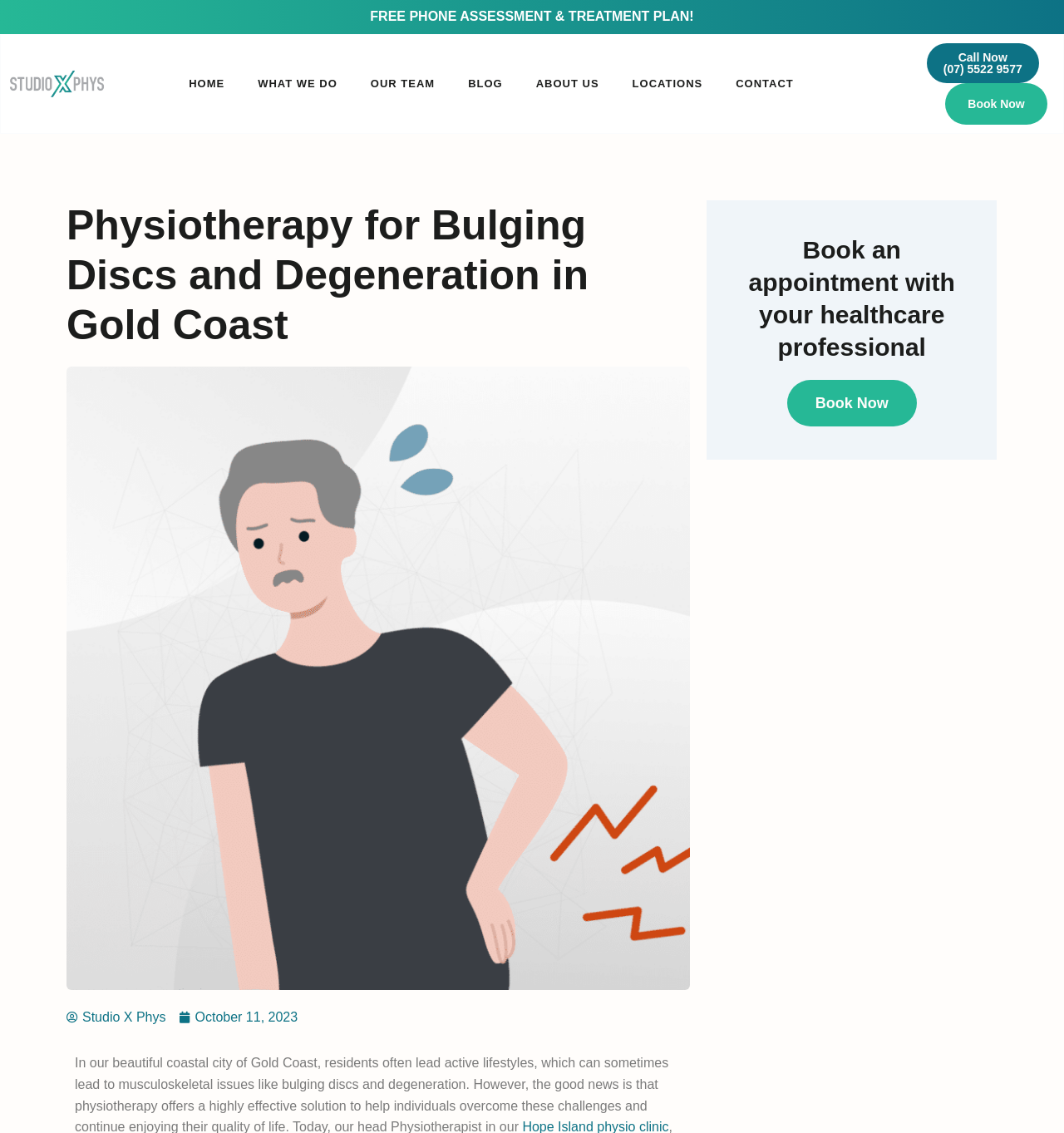Specify the bounding box coordinates of the region I need to click to perform the following instruction: "Learn more about physiotherapy for bulging discs and degeneration". The coordinates must be four float numbers in the range of 0 to 1, i.e., [left, top, right, bottom].

[0.062, 0.177, 0.648, 0.309]